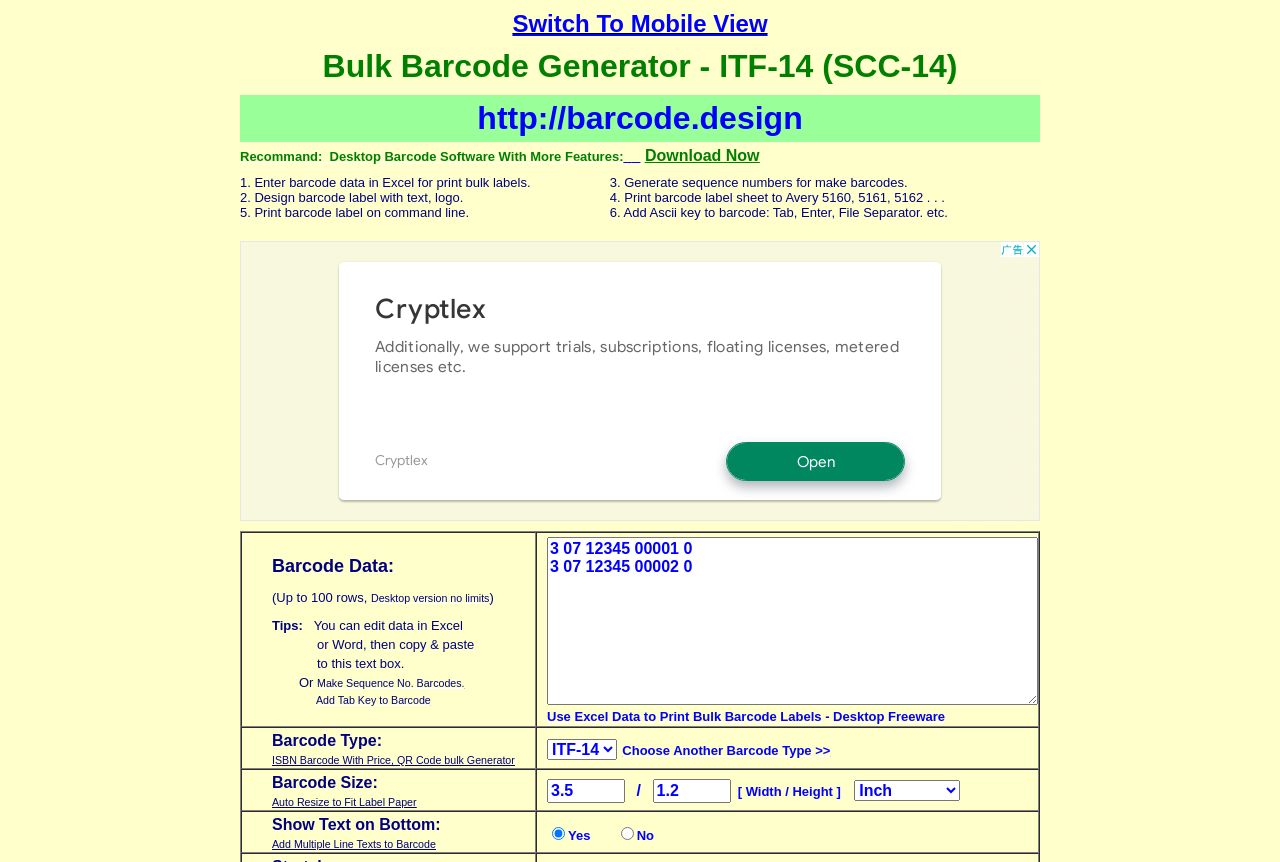What is the default barcode size?
Provide a concise answer using a single word or phrase based on the image.

Auto Resize to Fit Label Paper